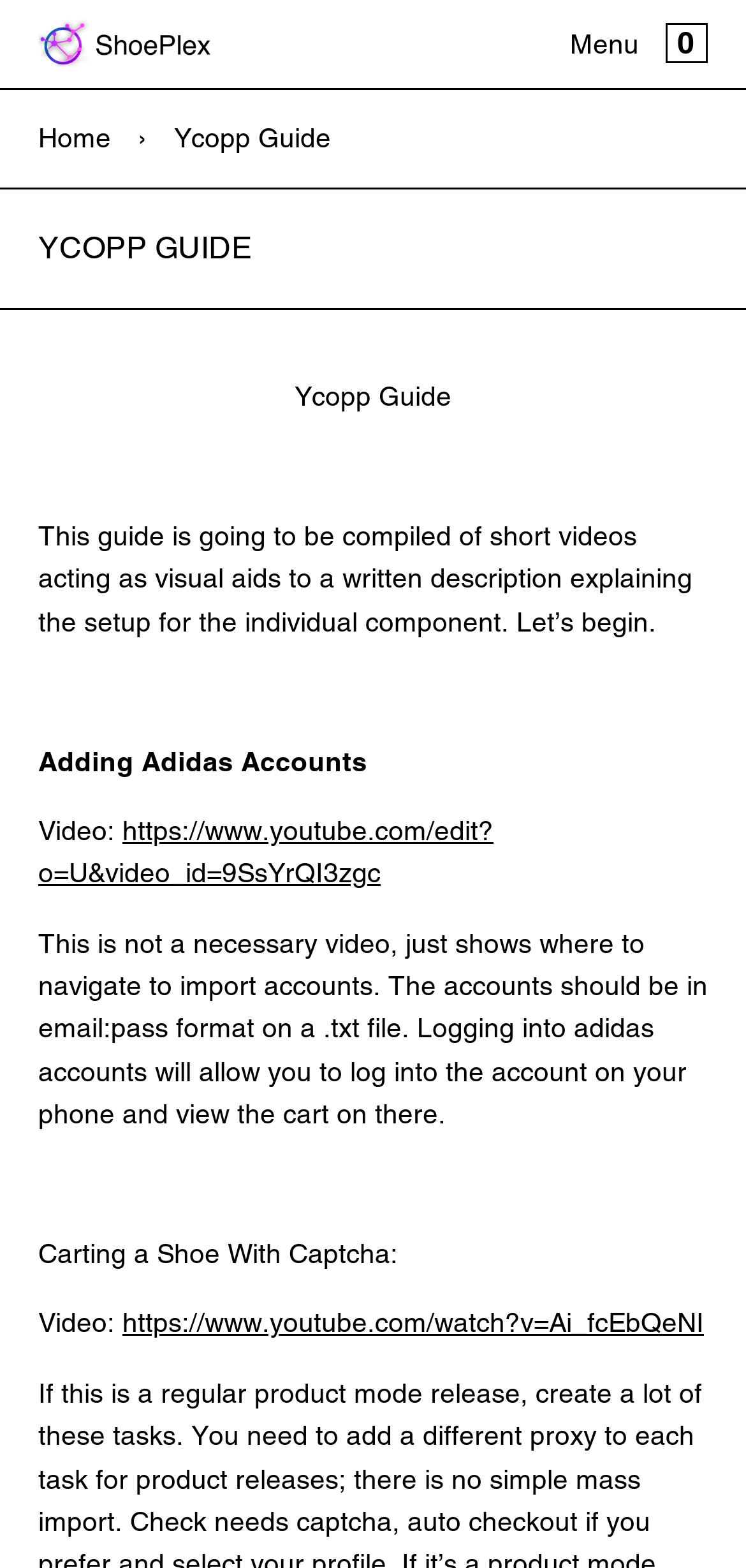What is the topic of the first video?
Please use the image to provide a one-word or short phrase answer.

Adding Adidas Accounts